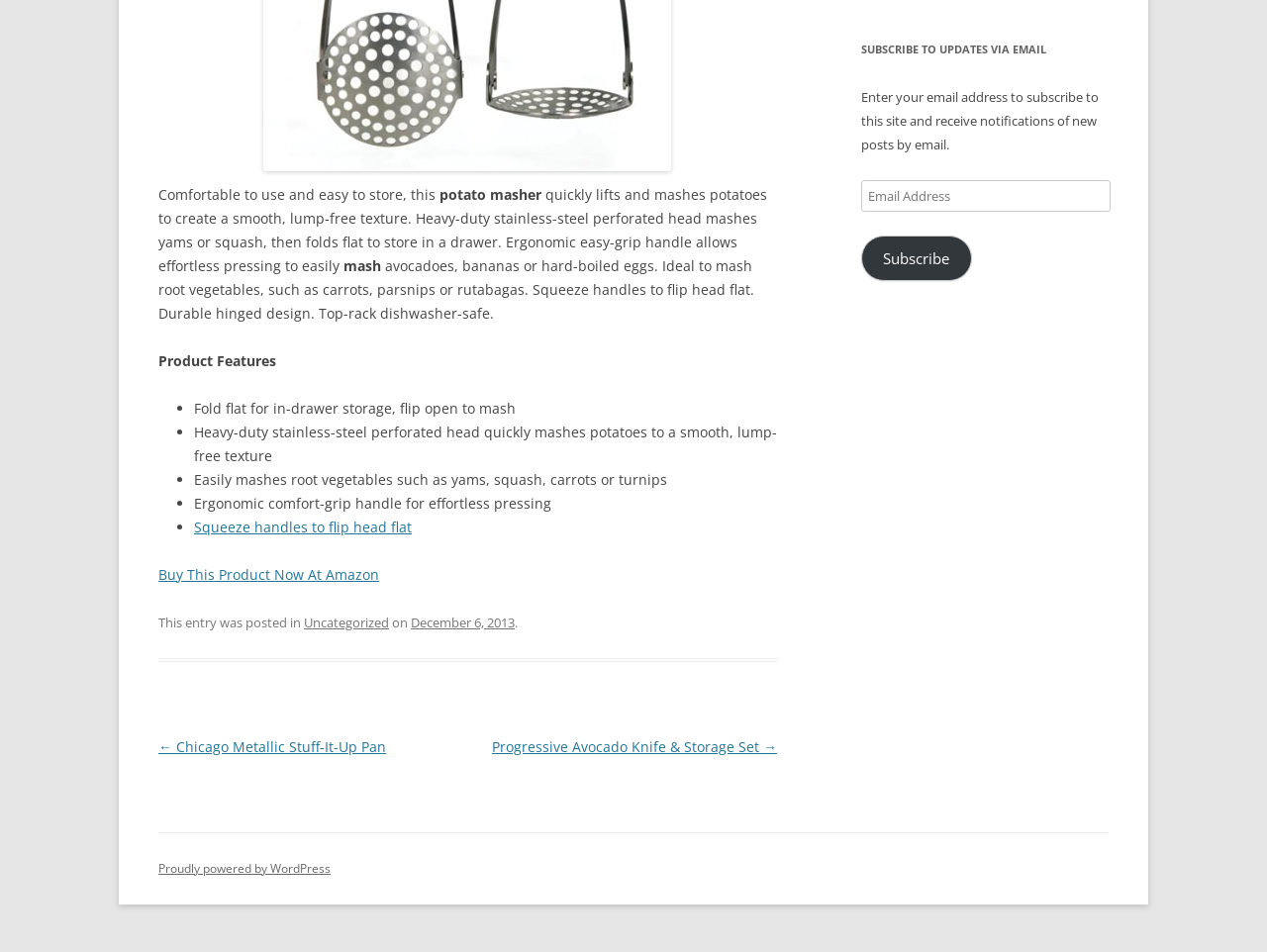Determine the bounding box for the UI element described here: "← Chicago Metallic Stuff-It-Up Pan".

[0.125, 0.774, 0.305, 0.794]